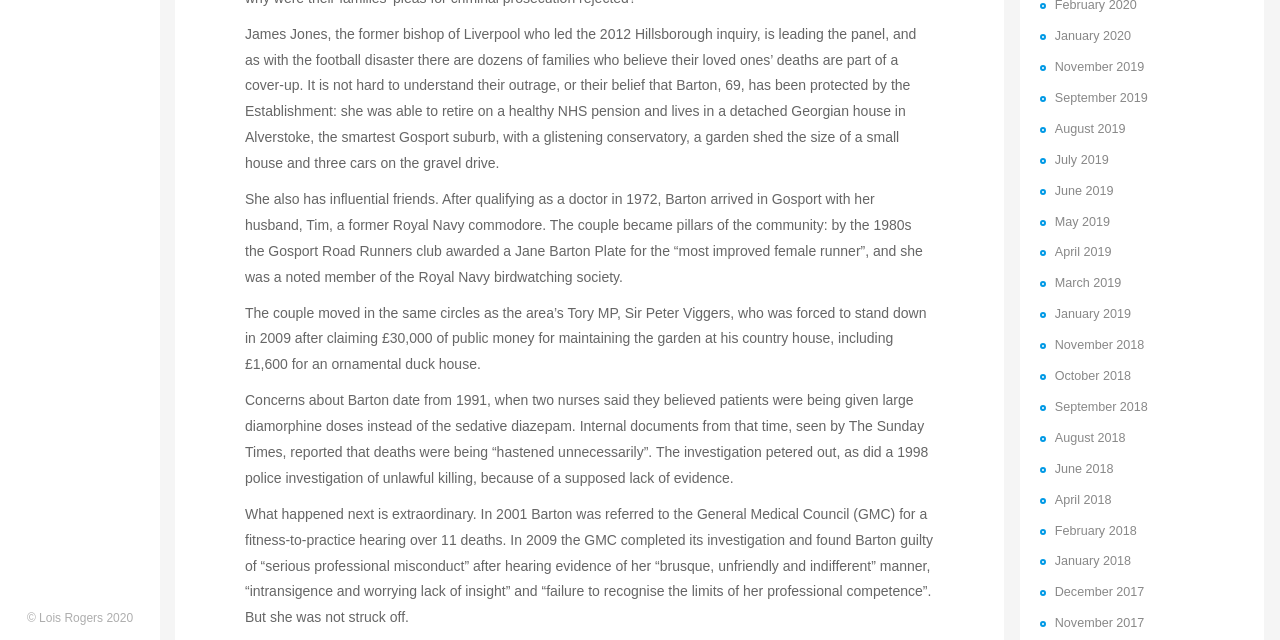Using the provided description August 2019, find the bounding box coordinates for the UI element. Provide the coordinates in (top-left x, top-left y, bottom-right x, bottom-right y) format, ensuring all values are between 0 and 1.

[0.824, 0.191, 0.879, 0.212]